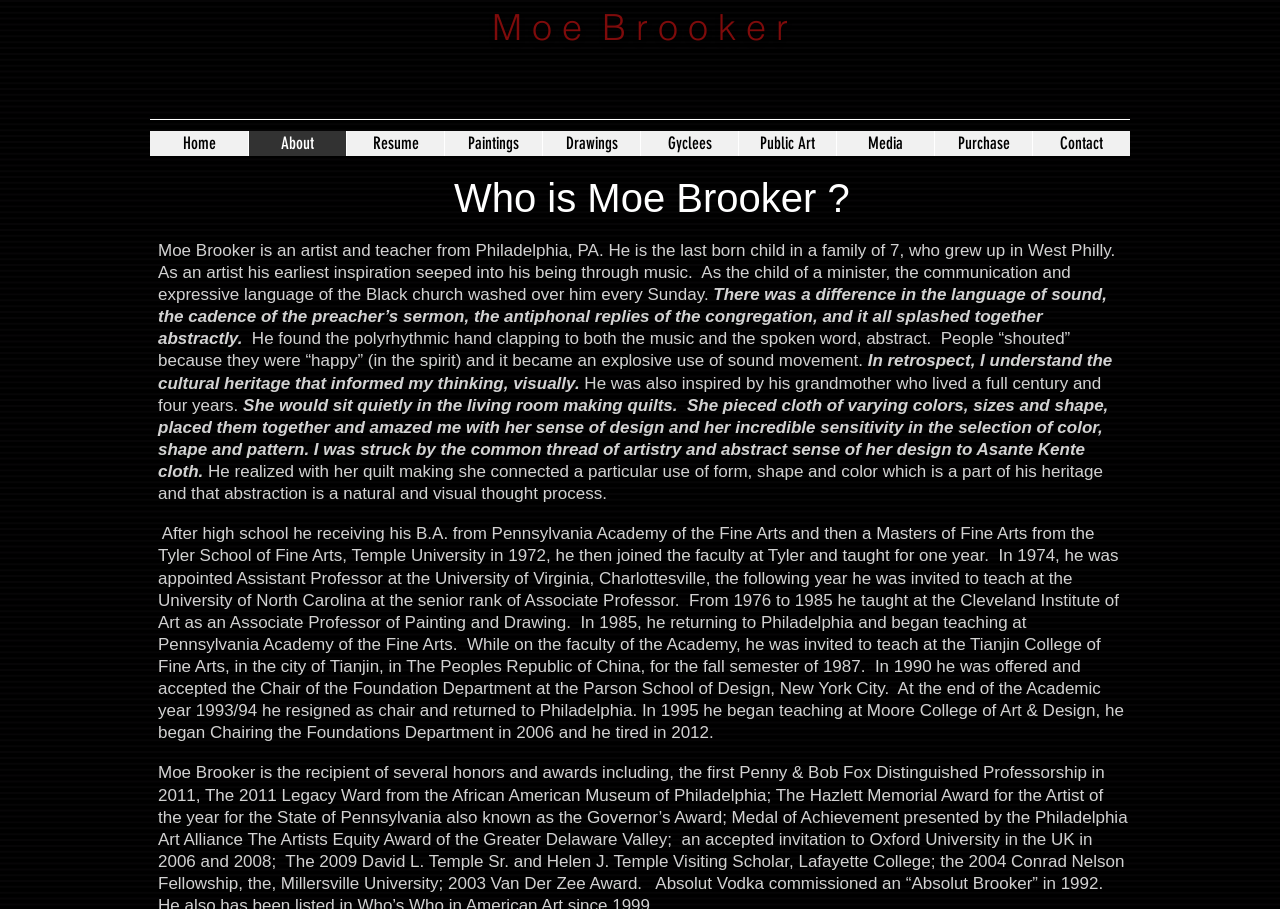Using the information in the image, give a comprehensive answer to the question: 
Where did Moe Brooker teach in 1987?

According to the webpage content, specifically the StaticText element with the text 'In 1985, he returning to Philadelphia and began teaching at Pennsylvania Academy of the Fine Arts. While on the faculty of the Academy, he was invited to teach at the Tianjin College of Fine Arts, in the city of Tianjin, in The Peoples Republic of China, for the fall semester of 1987...', Moe Brooker taught at Tianjin College of Fine Arts in China in 1987.